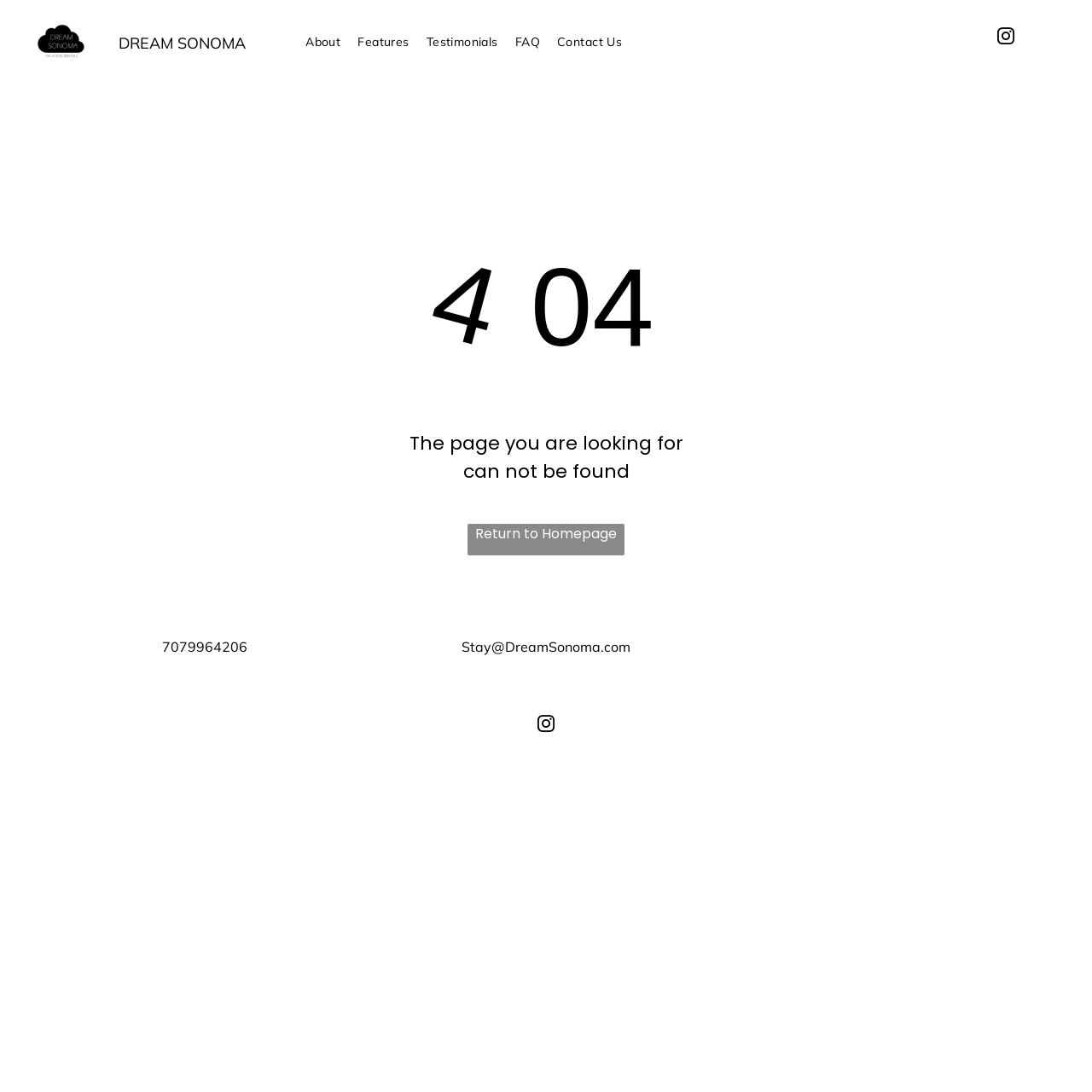What is the error message displayed on the webpage?
Based on the screenshot, answer the question with a single word or phrase.

Page not found